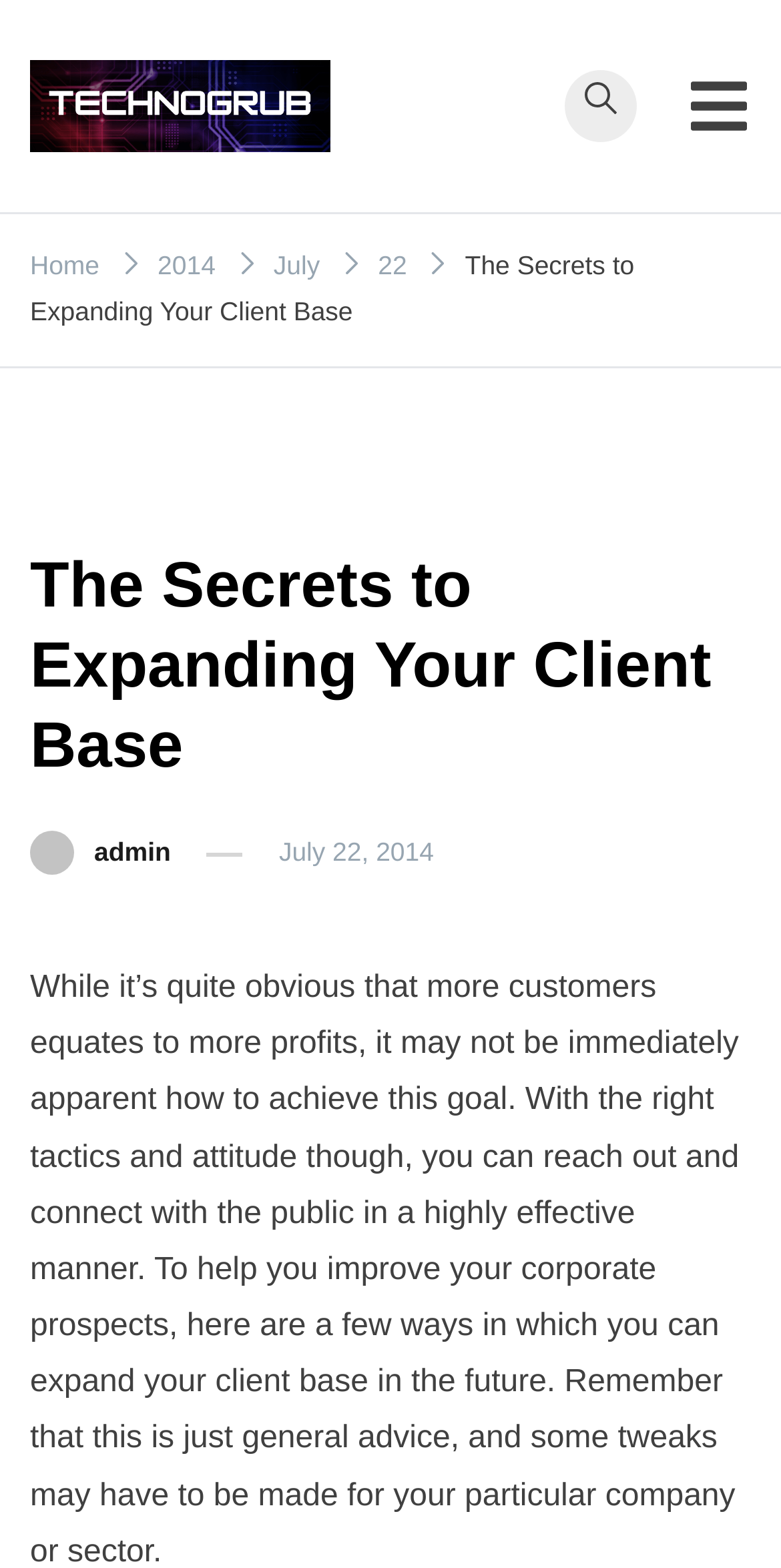Based on the image, give a detailed response to the question: How many breadcrumbs are there?

The breadcrumbs are located below the navigation menu, and they are 'Home', '2014', 'July', '22', and an arrow icon in between each breadcrumb, making a total of 5 breadcrumbs.